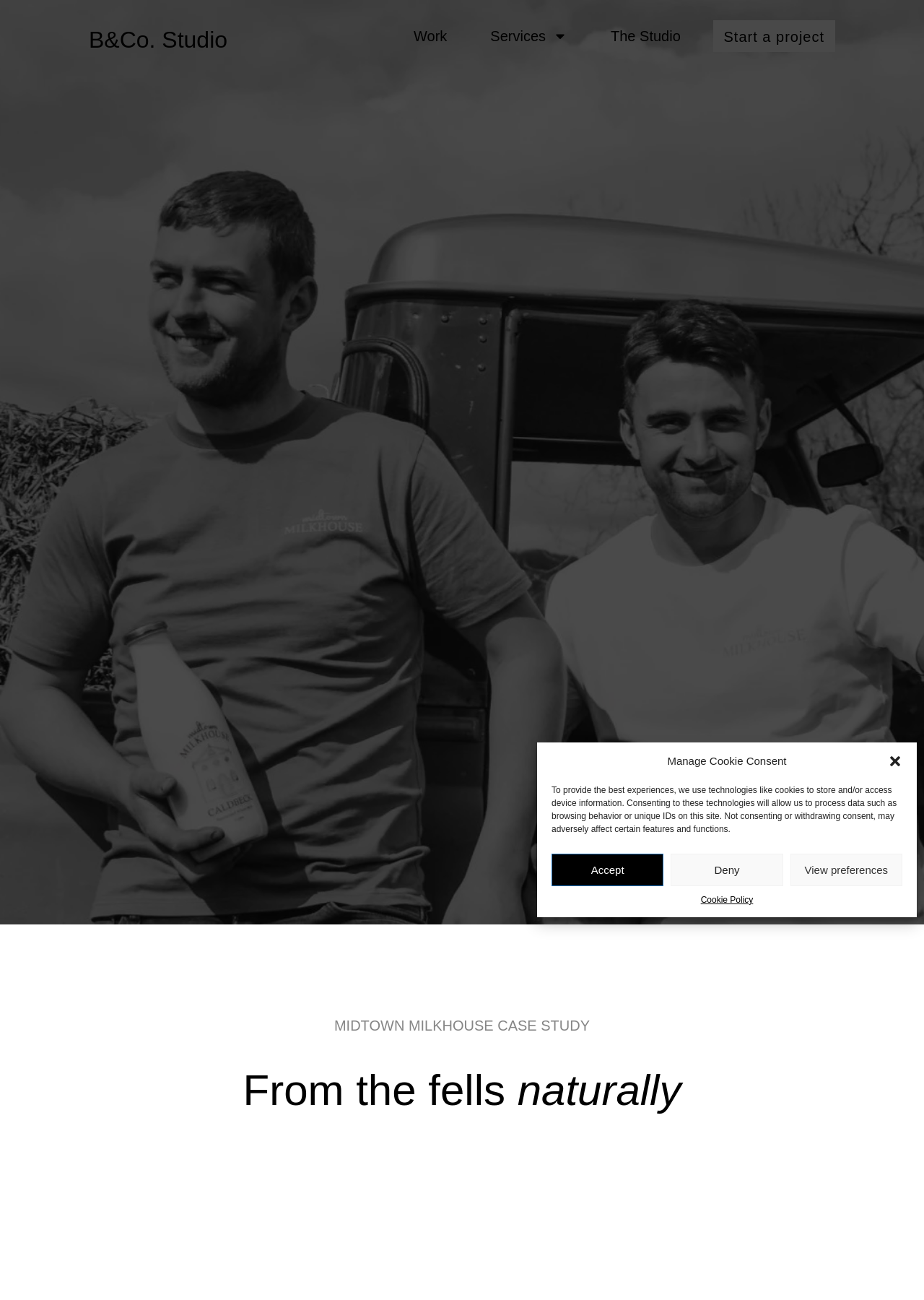How many buttons are in the cookie consent dialog?
Based on the screenshot, give a detailed explanation to answer the question.

I found the answer by looking at the cookie consent dialog, which has four buttons: 'Close dialog', 'Accept', 'Deny', and 'View preferences'.